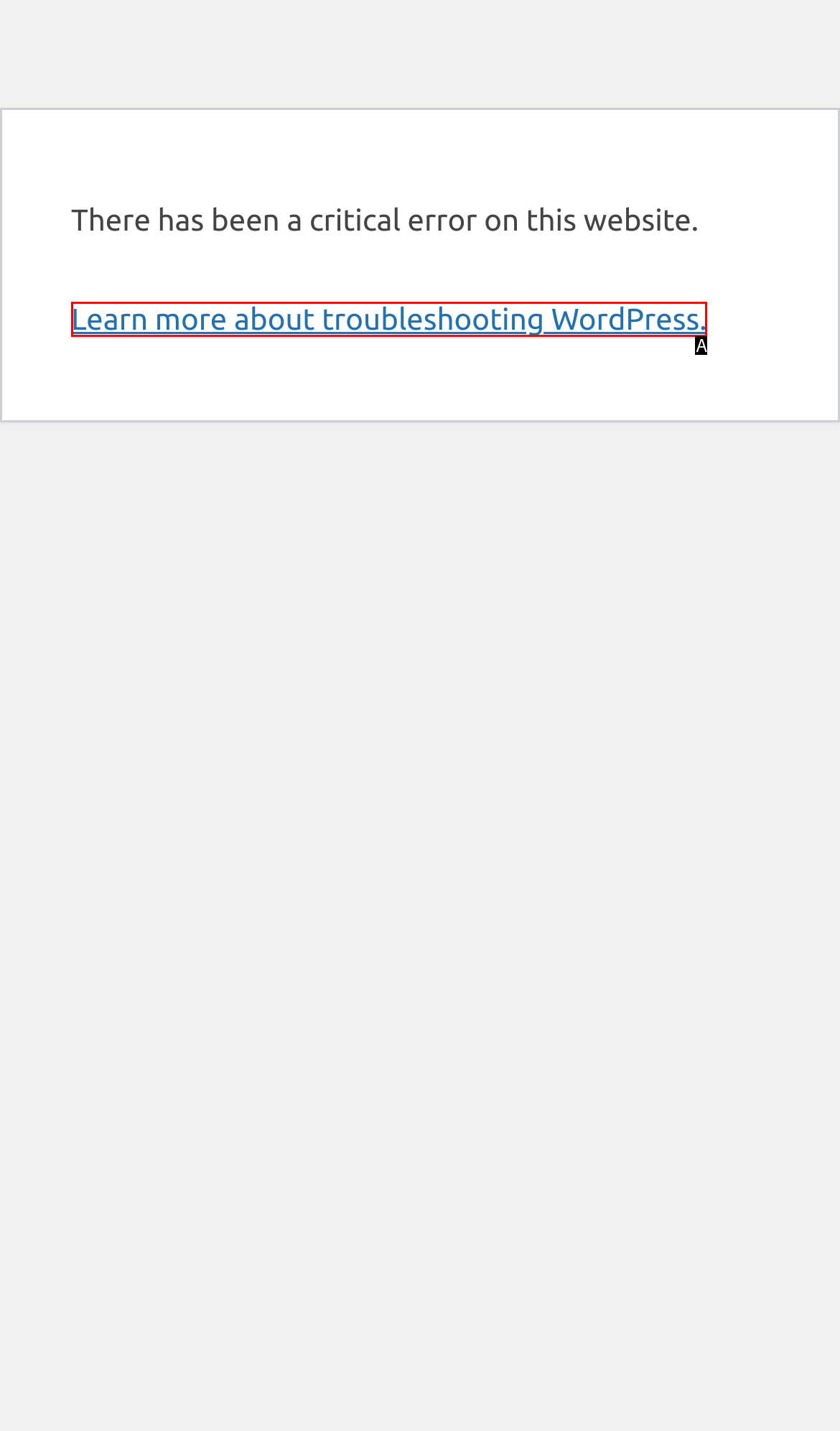Based on the description: Learn more about troubleshooting WordPress.
Select the letter of the corresponding UI element from the choices provided.

A